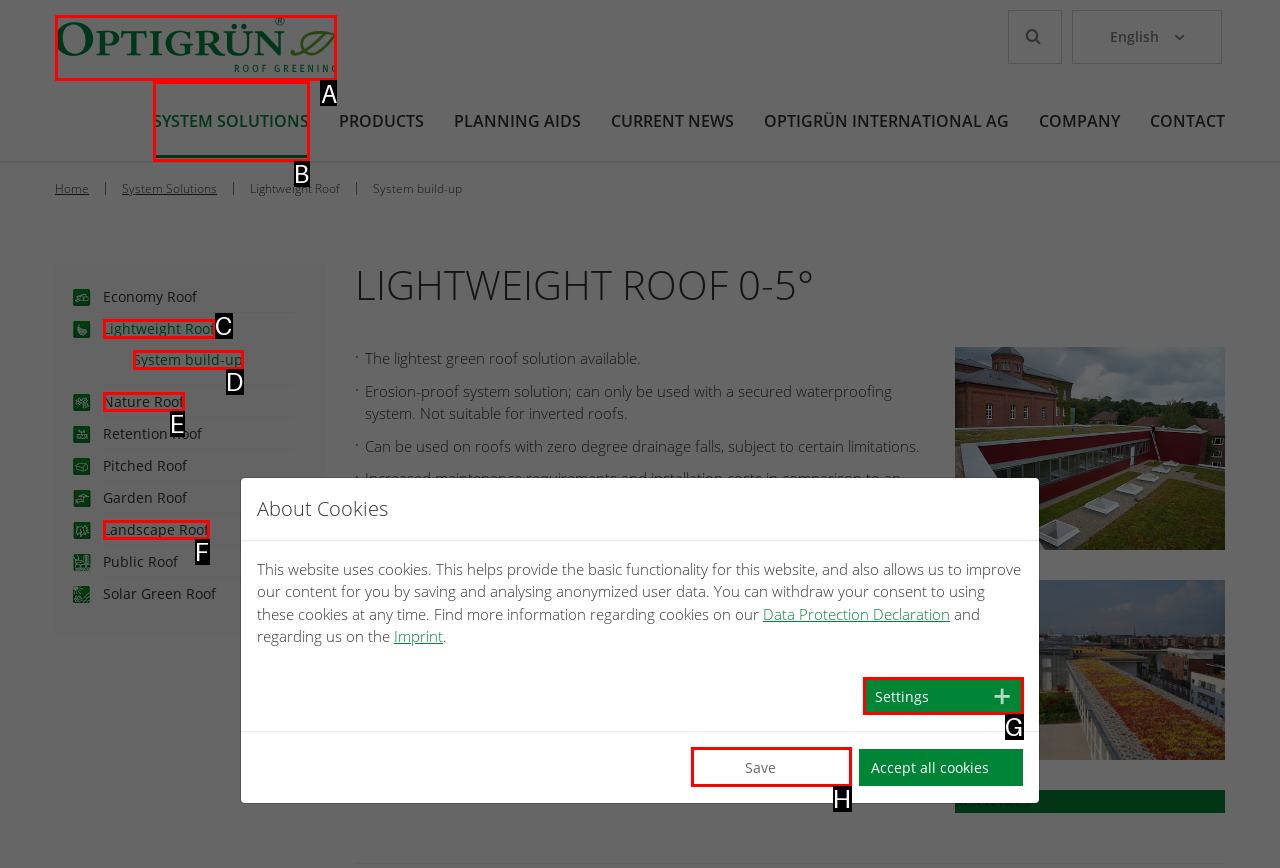Tell me which one HTML element I should click to complete the following instruction: Learn about App Development services
Answer with the option's letter from the given choices directly.

None